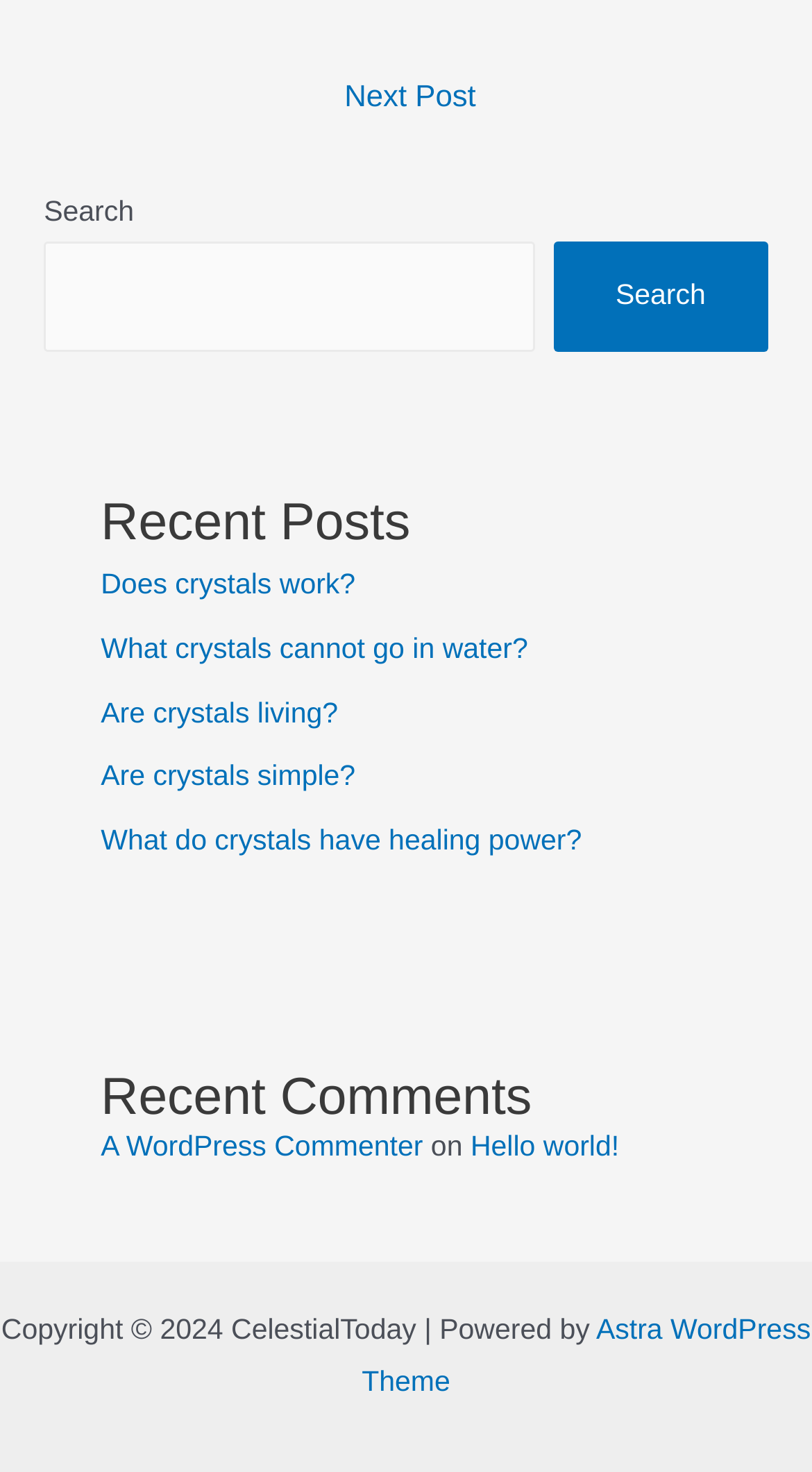Using the elements shown in the image, answer the question comprehensively: How many search boxes are there?

I found the number of search boxes by looking at the search section, and there is only one search box with a 'Search' button.